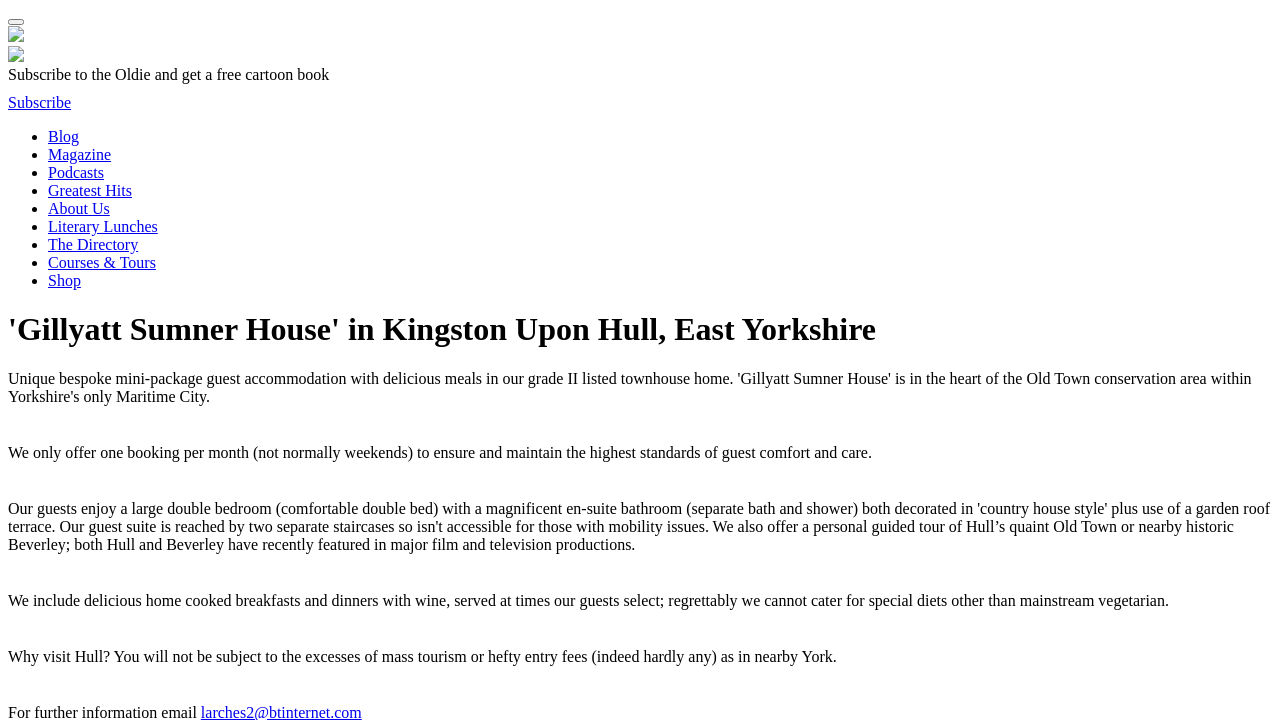Determine the bounding box coordinates of the clickable area required to perform the following instruction: "Learn about the directory". The coordinates should be represented as four float numbers between 0 and 1: [left, top, right, bottom].

[0.038, 0.328, 0.108, 0.351]